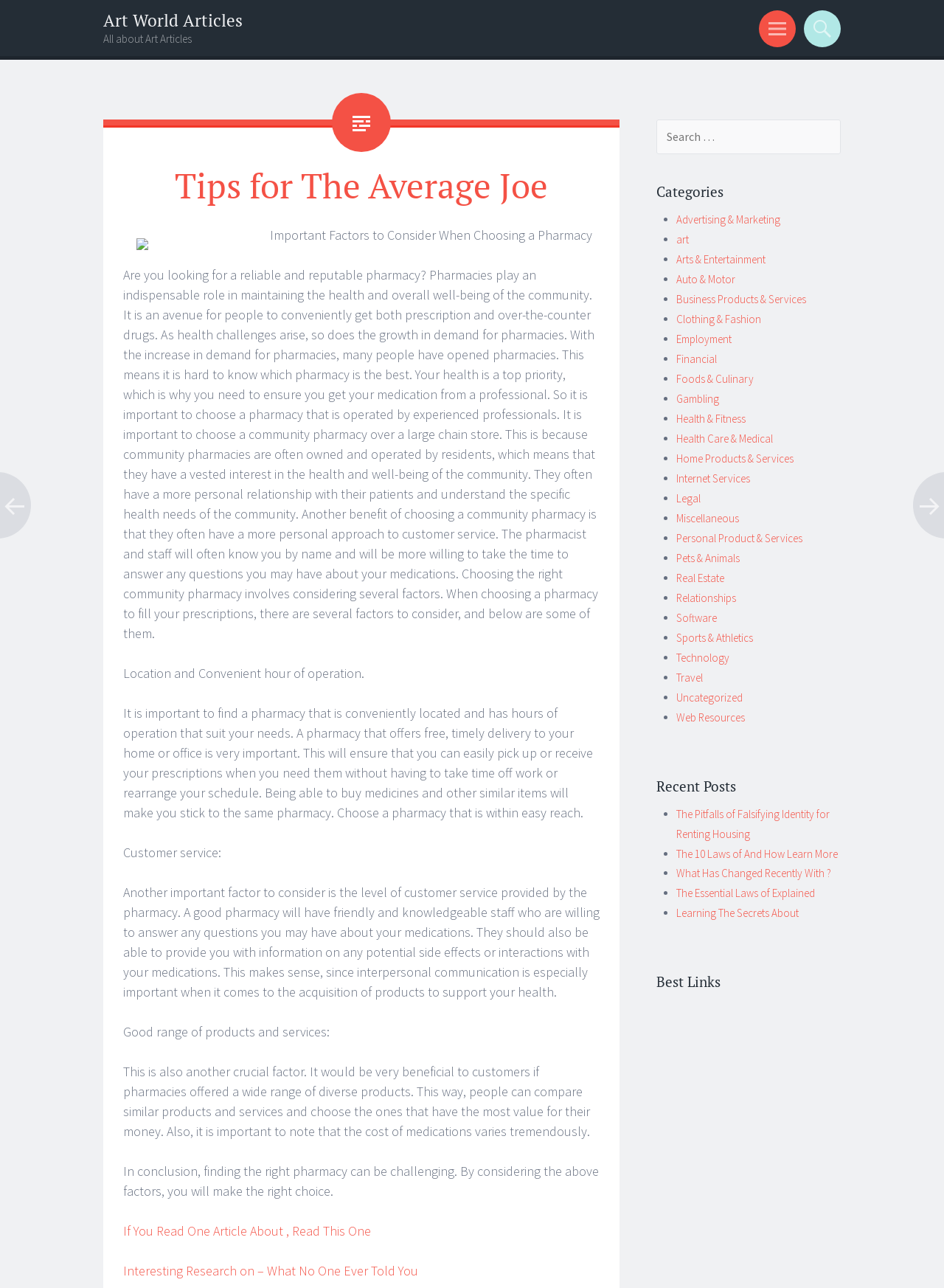Locate the bounding box coordinates of the element you need to click to accomplish the task described by this instruction: "Browse categories".

[0.695, 0.143, 0.891, 0.156]